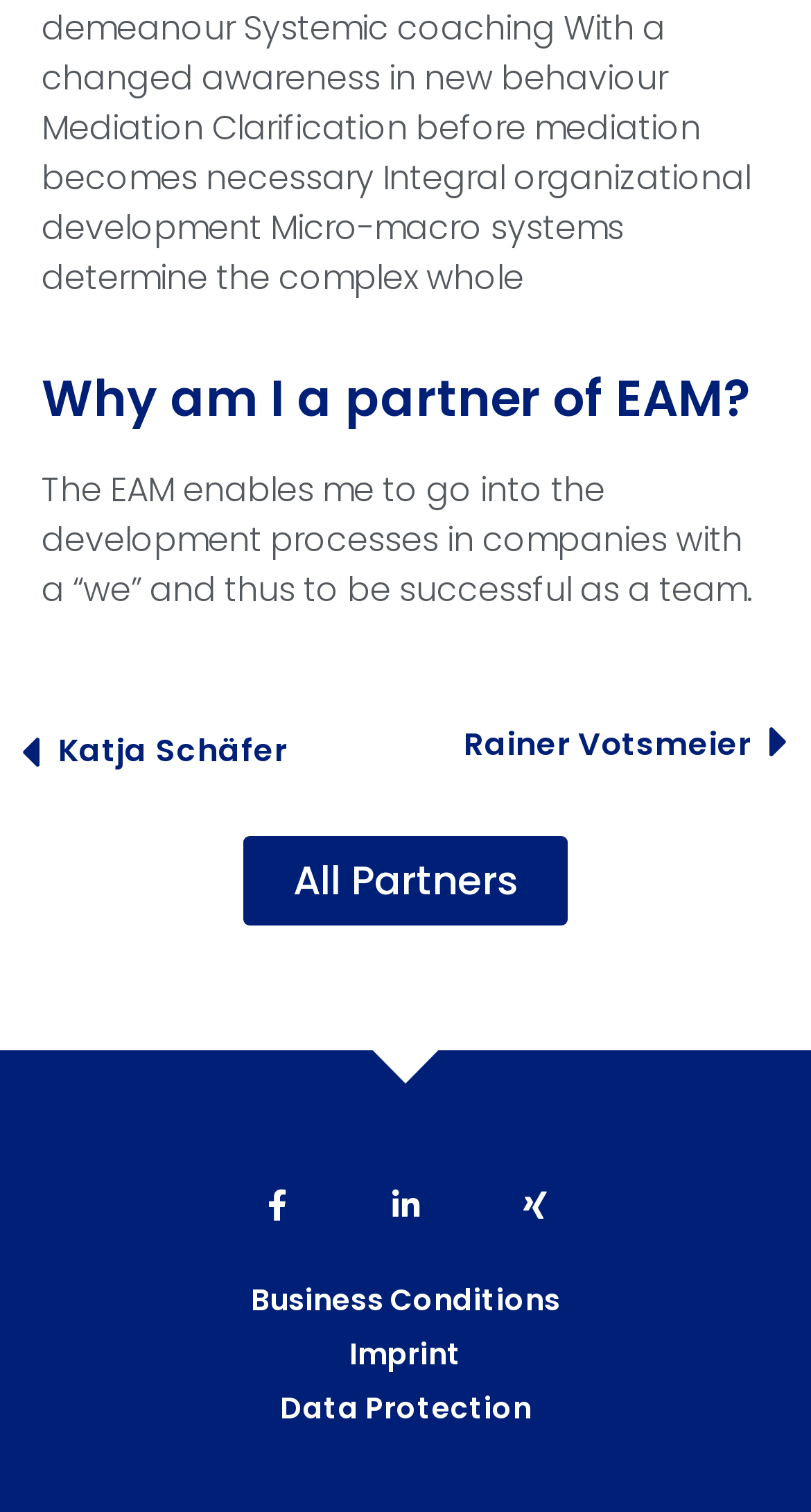How many social media links are there?
Use the image to answer the question with a single word or phrase.

3